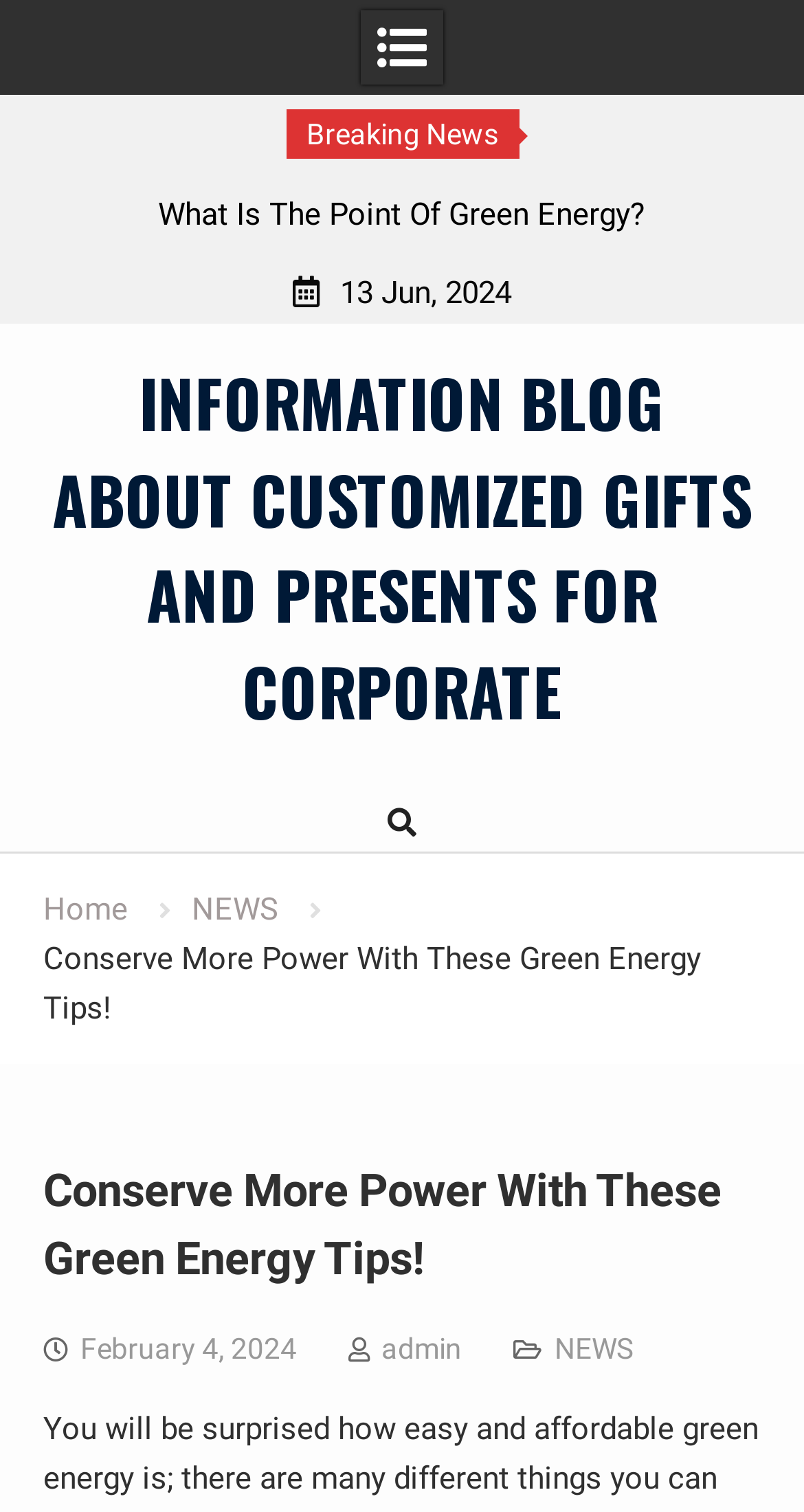Reply to the question with a single word or phrase:
What is the type of blog this webpage is about?

Customized gifts and presents for corporate